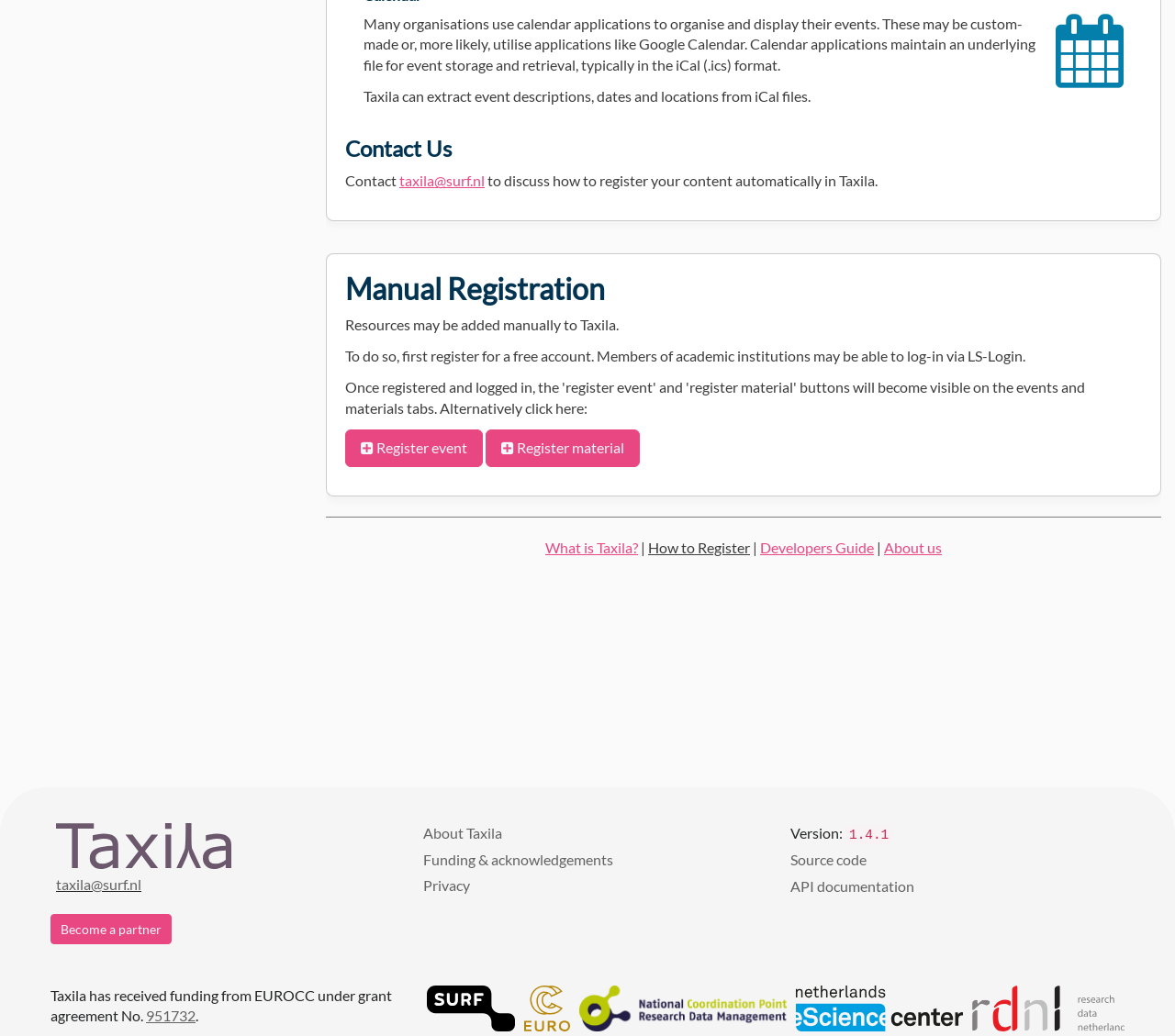Given the element description "taxila@surf.nl", identify the bounding box of the corresponding UI element.

[0.34, 0.166, 0.412, 0.183]